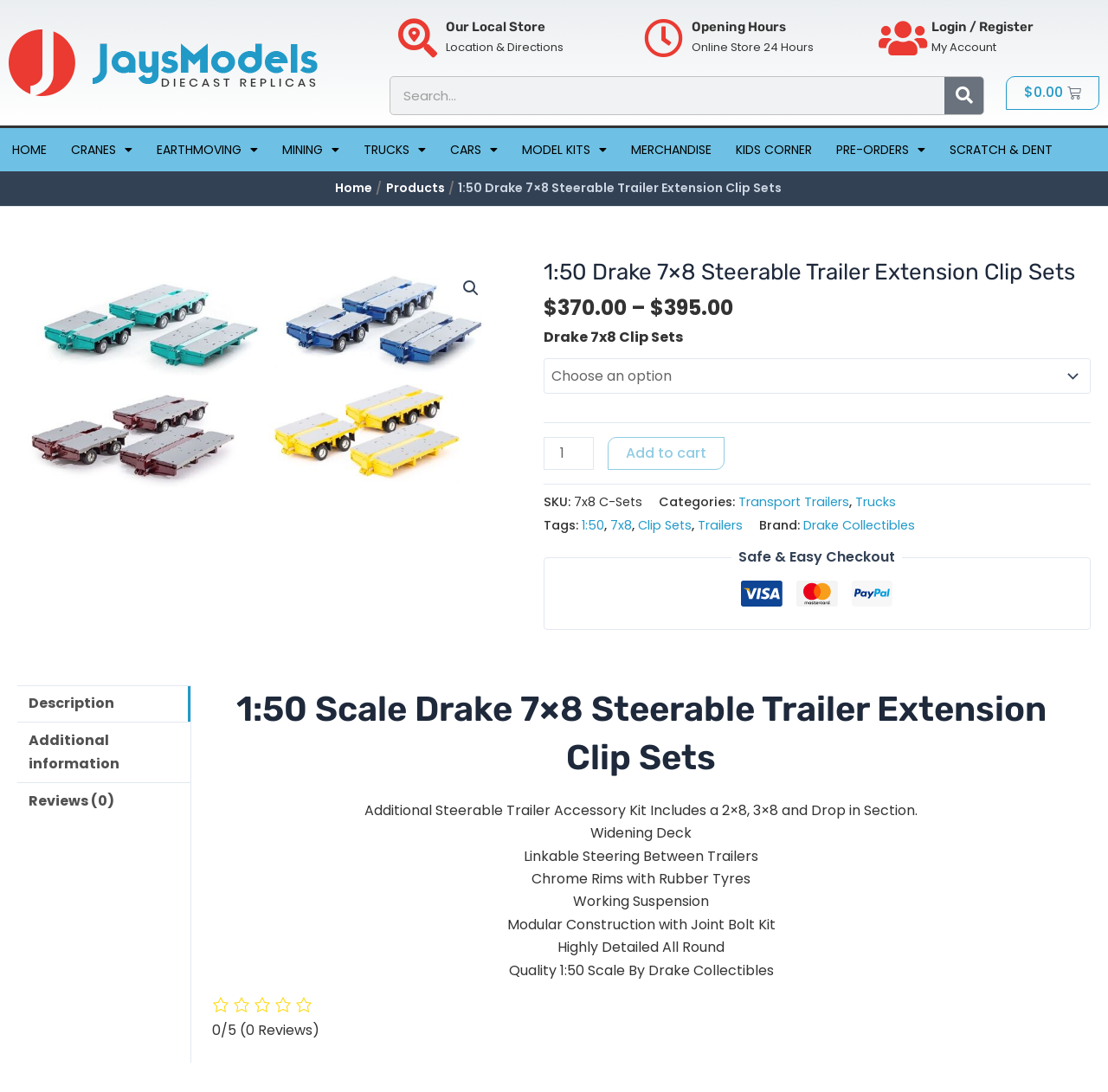Utilize the information from the image to answer the question in detail:
What is the function of the 'Add to cart' button?

The 'Add to cart' button is a call-to-action element on the webpage that allows users to add the 1:50 Drake 7x8 Steerable Trailer Extension Clip Sets to their shopping cart. When clicked, it will add the product to the cart, allowing users to proceed with the checkout process.